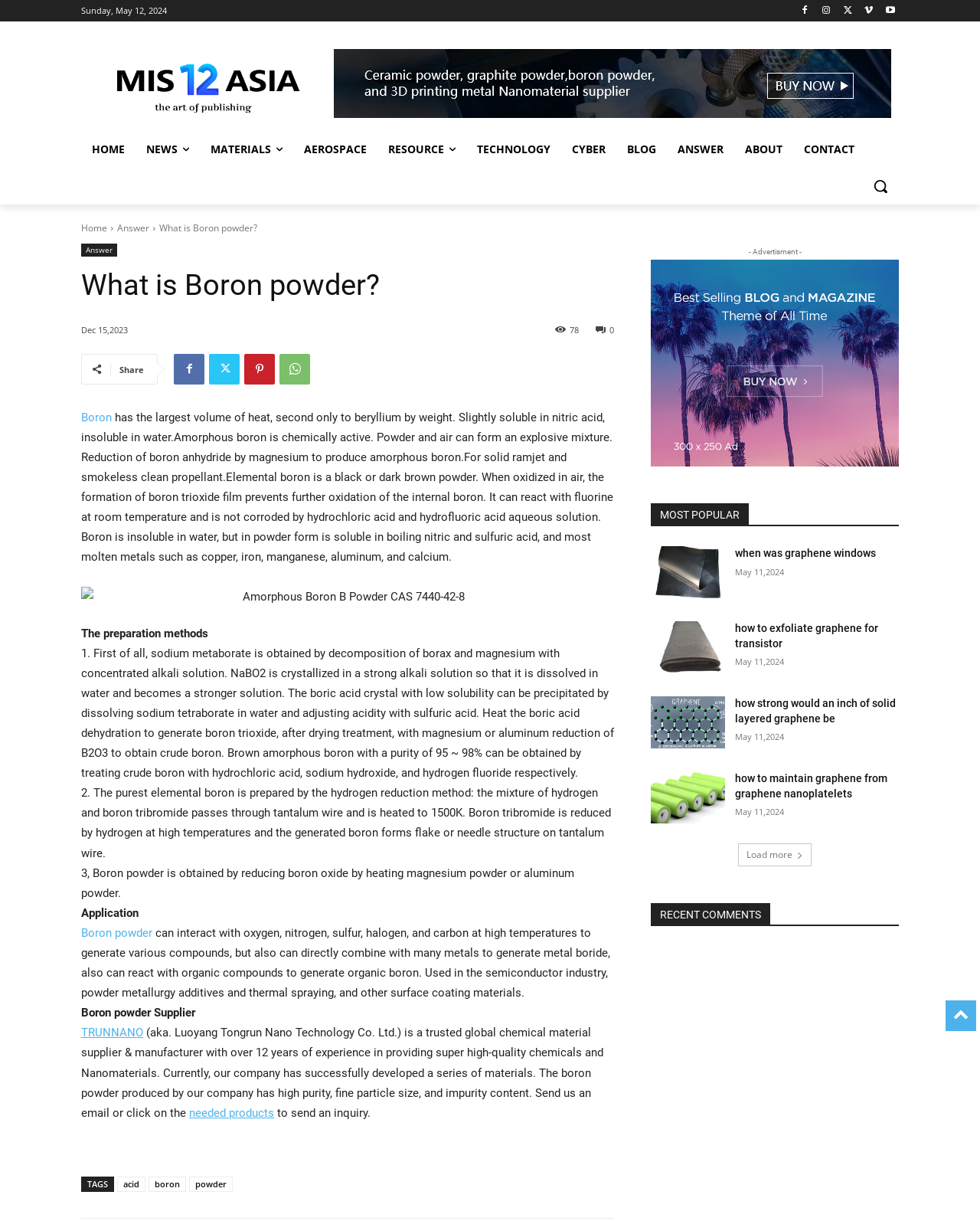Identify the bounding box coordinates of the section to be clicked to complete the task described by the following instruction: "Read about 'What is Boron powder?'". The coordinates should be four float numbers between 0 and 1, formatted as [left, top, right, bottom].

[0.083, 0.22, 0.388, 0.248]